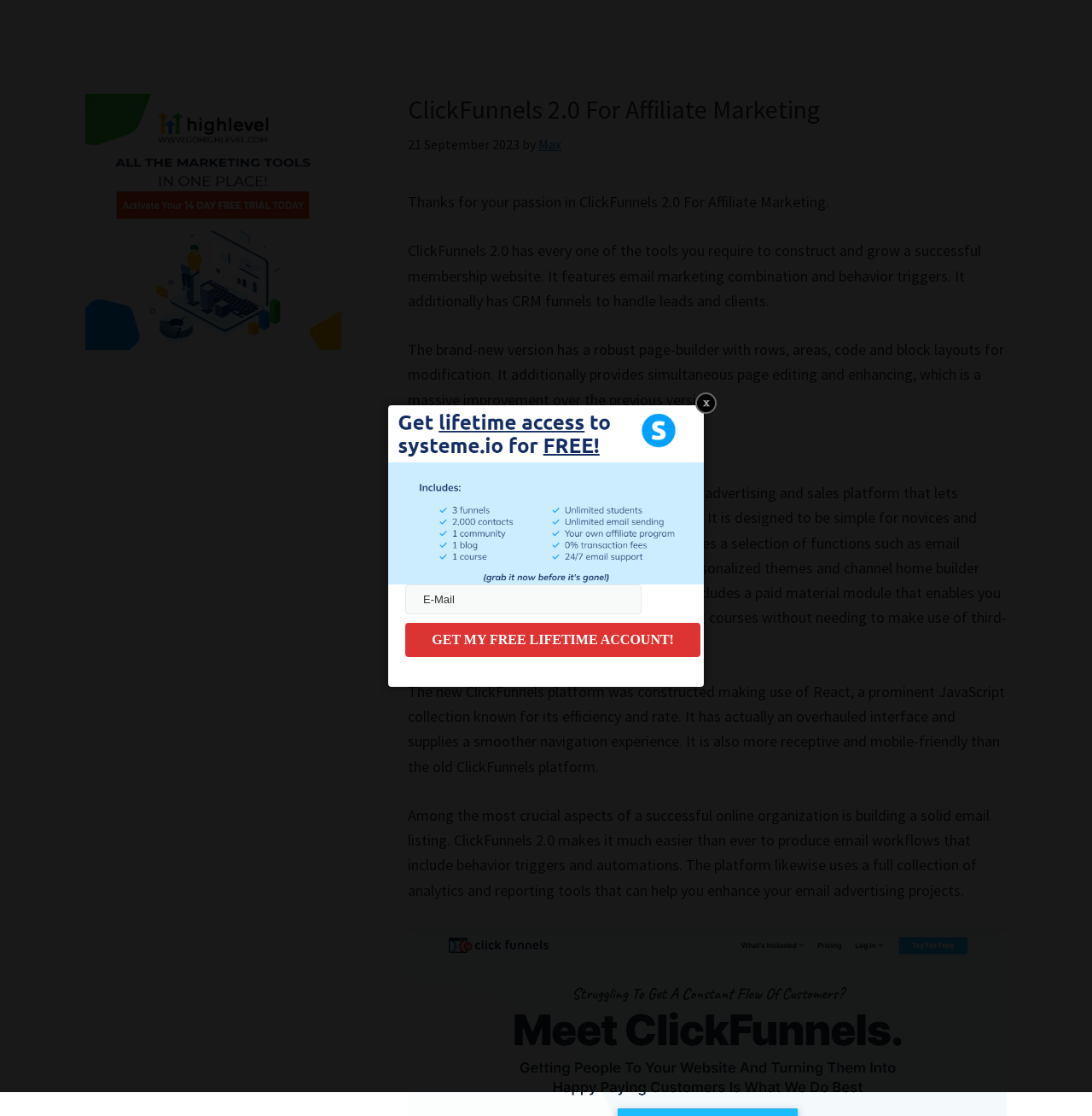Identify the bounding box for the described UI element: "Max".

[0.493, 0.122, 0.514, 0.137]